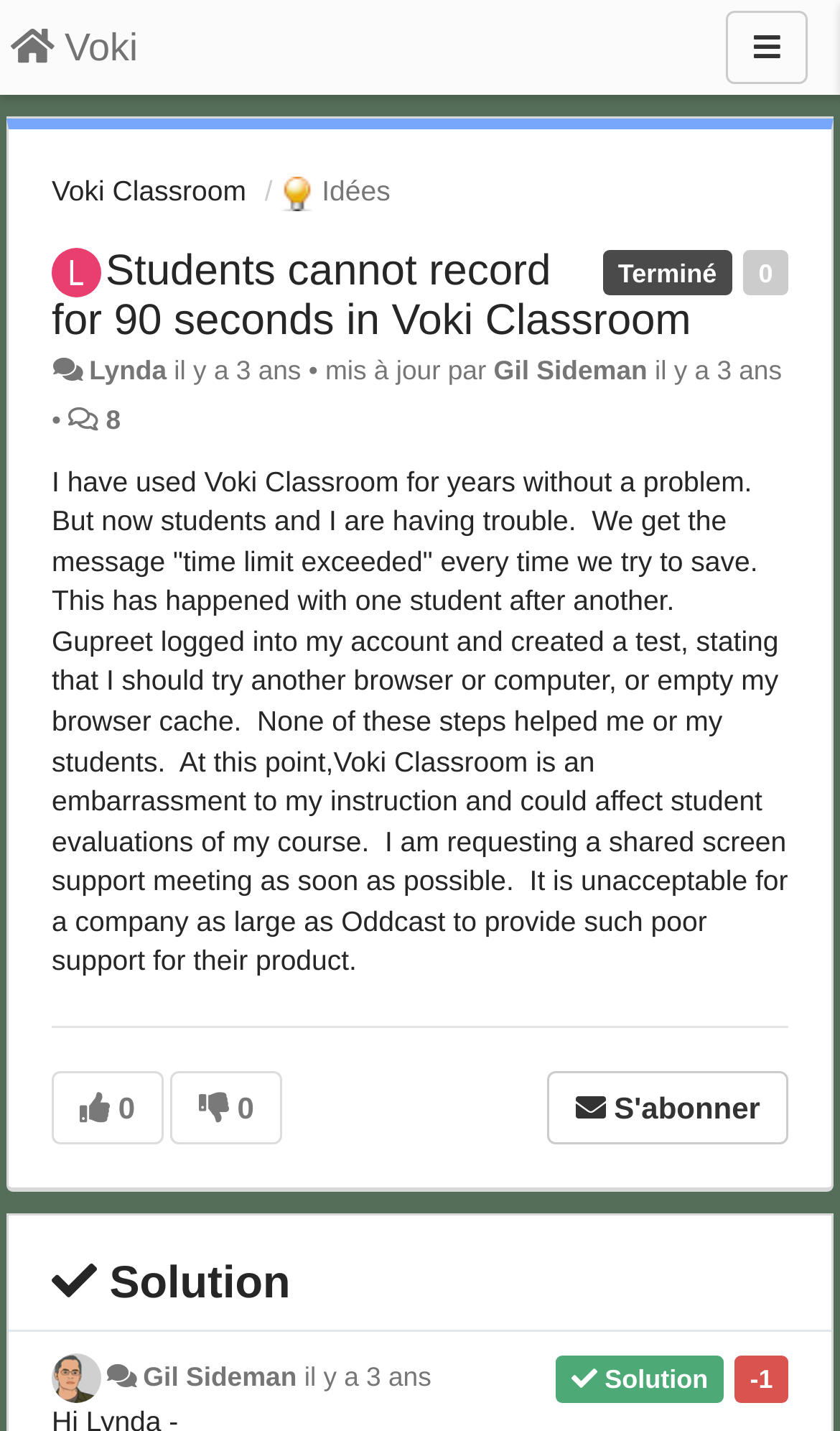Locate the bounding box coordinates of the element's region that should be clicked to carry out the following instruction: "Click on the Voki link". The coordinates need to be four float numbers between 0 and 1, i.e., [left, top, right, bottom].

[0.0, 0.005, 0.203, 0.062]